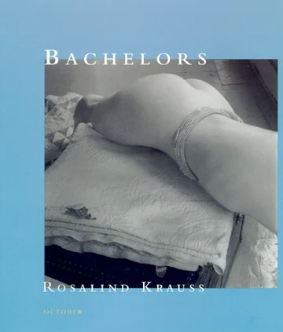Respond concisely with one word or phrase to the following query:
What is the font style of the title 'Bachelors'?

Bold serif